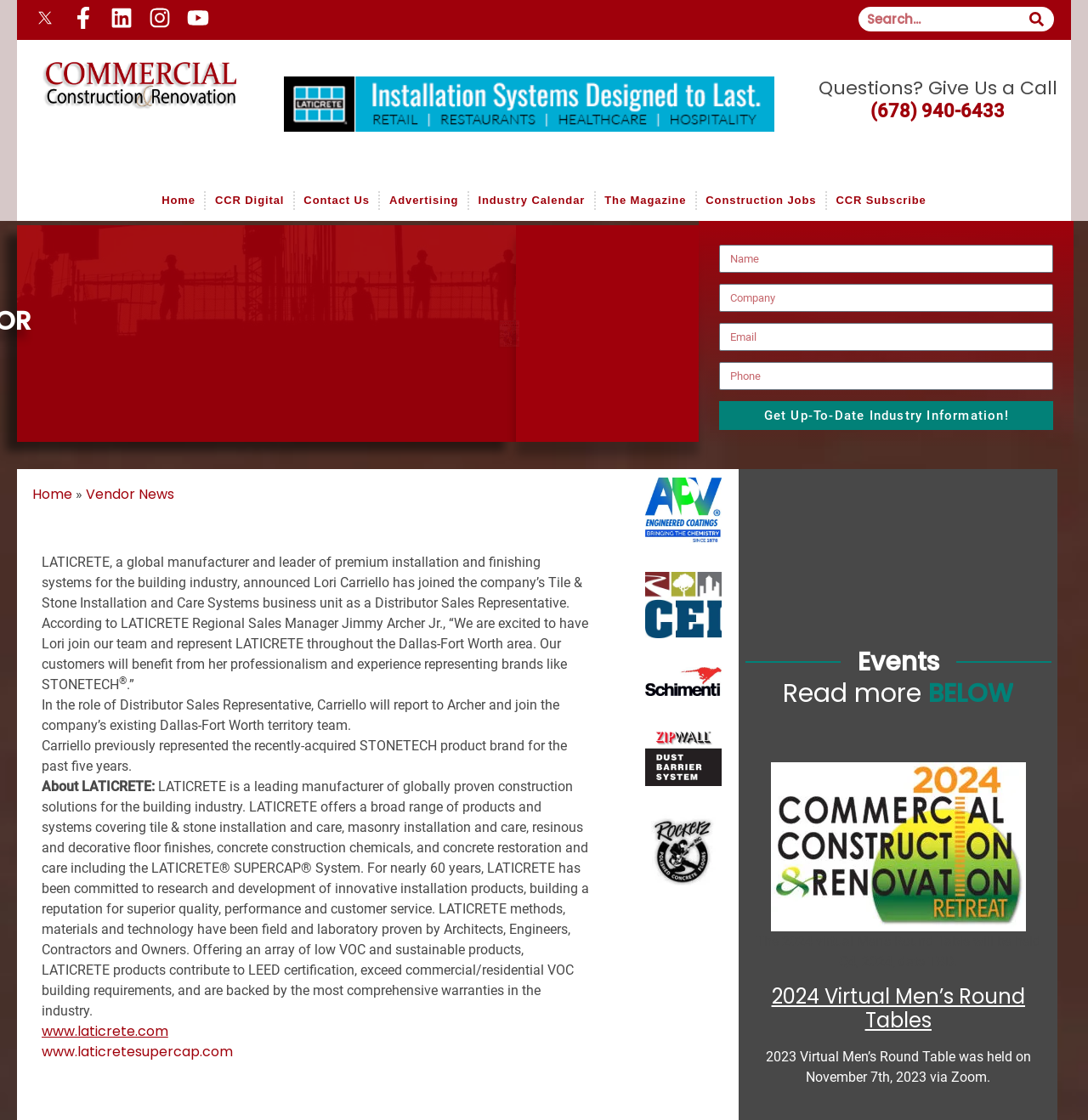Please specify the bounding box coordinates for the clickable region that will help you carry out the instruction: "Search for something".

[0.789, 0.006, 0.969, 0.028]